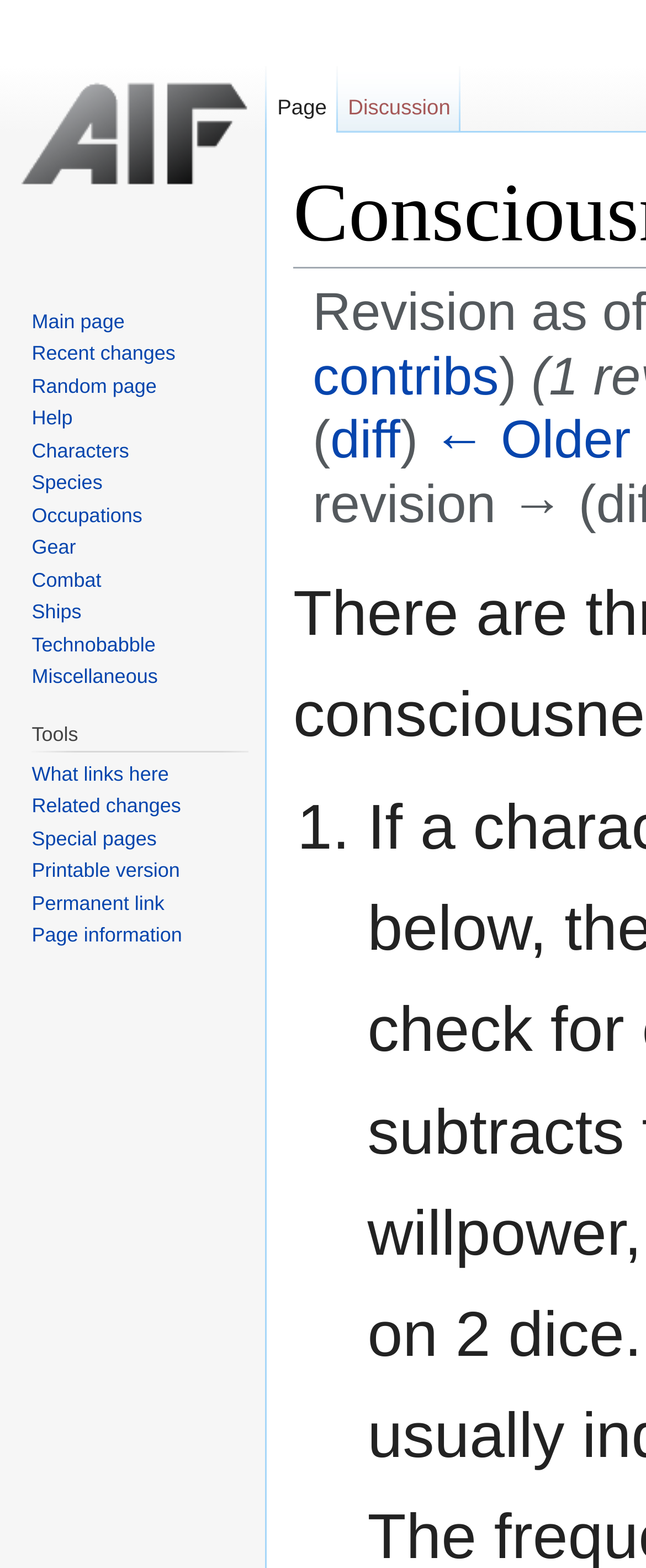Answer the following in one word or a short phrase: 
How many links are under the root element?

14